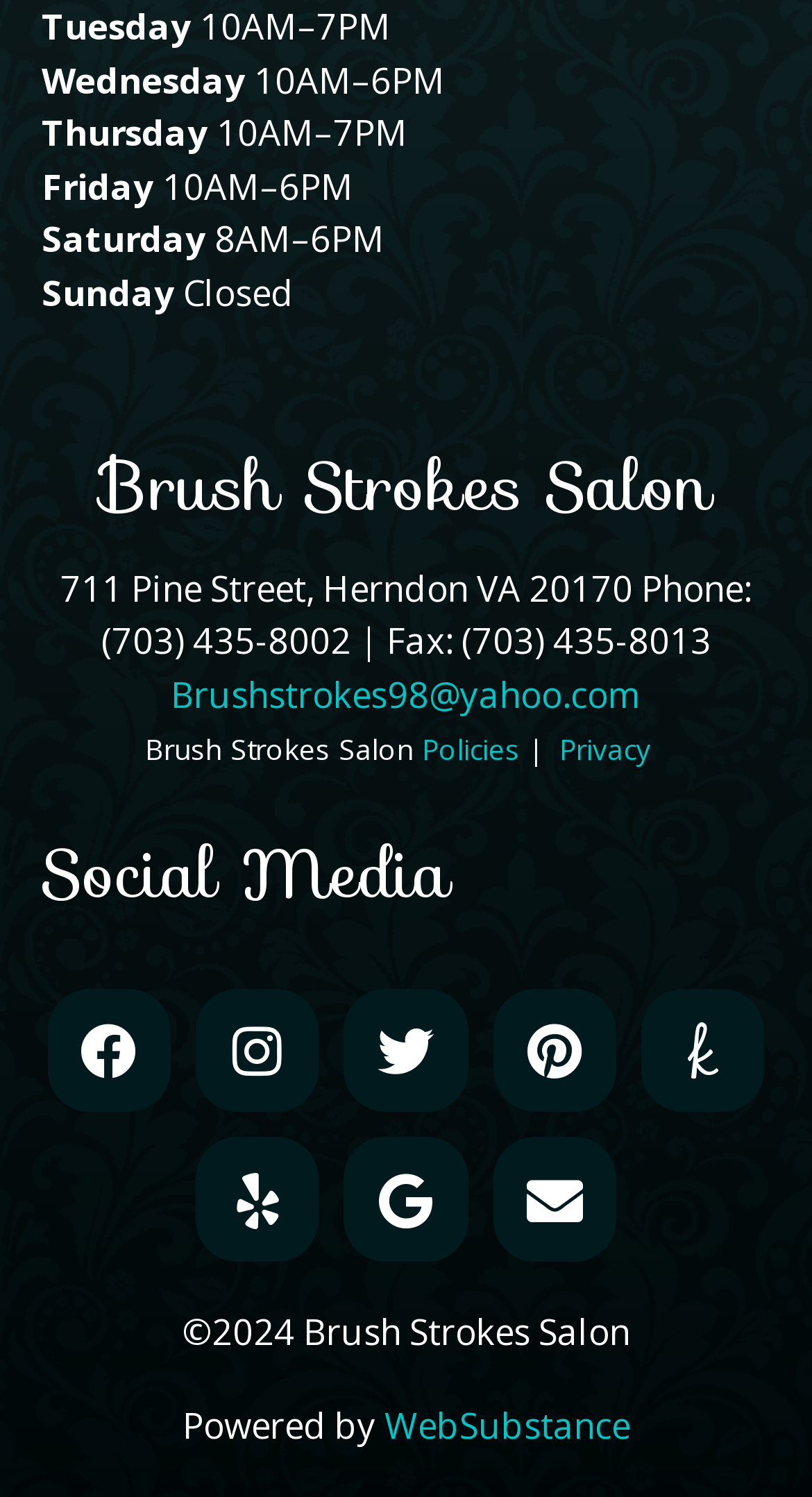From the details in the image, provide a thorough response to the question: What social media platforms does the salon have?

I found the social media platforms by looking at the section labeled 'Social Media', which lists the different platforms with their corresponding icons.